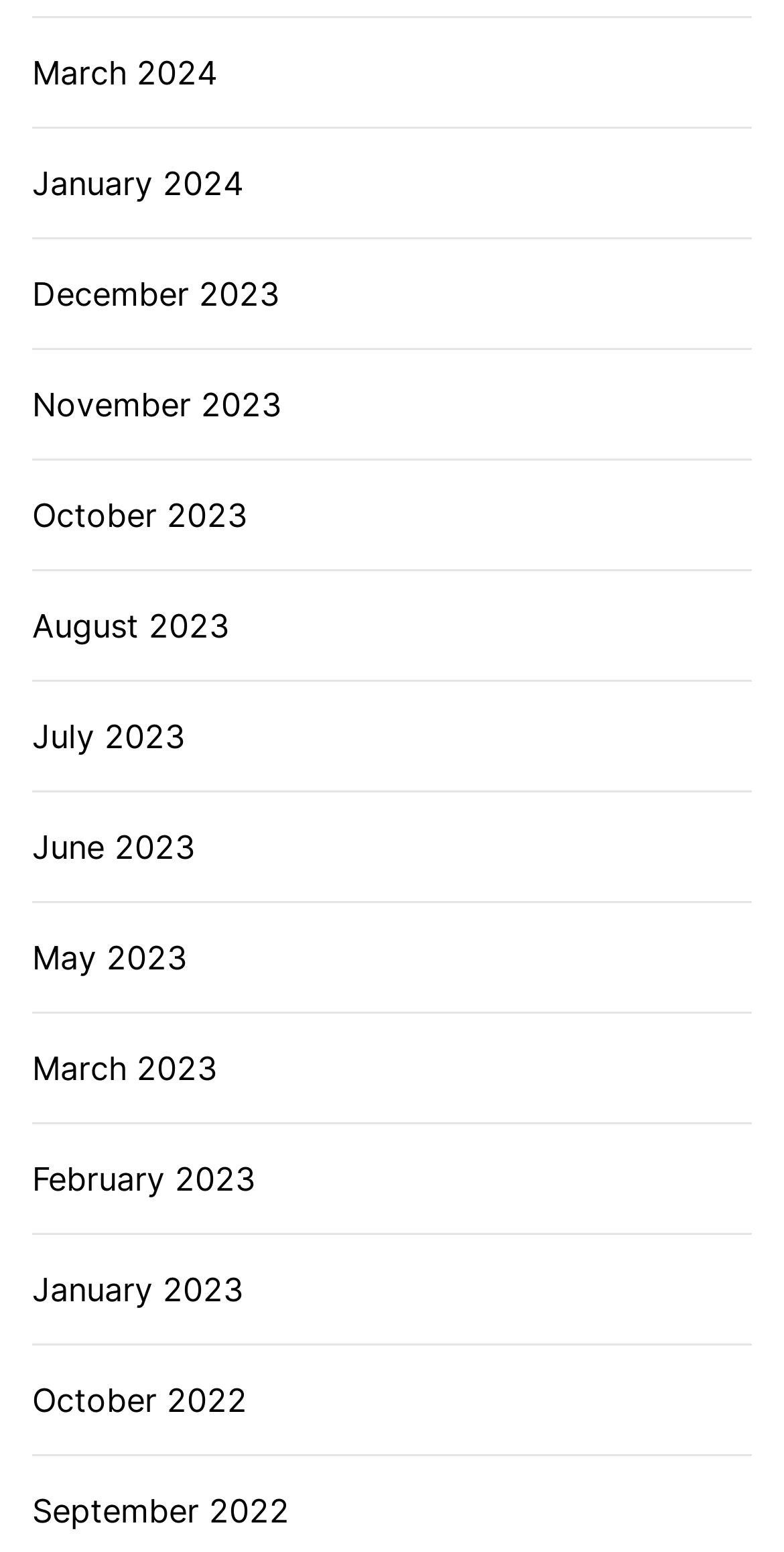Locate the bounding box coordinates of the element that should be clicked to fulfill the instruction: "Browse December 2023".

[0.041, 0.174, 0.356, 0.205]